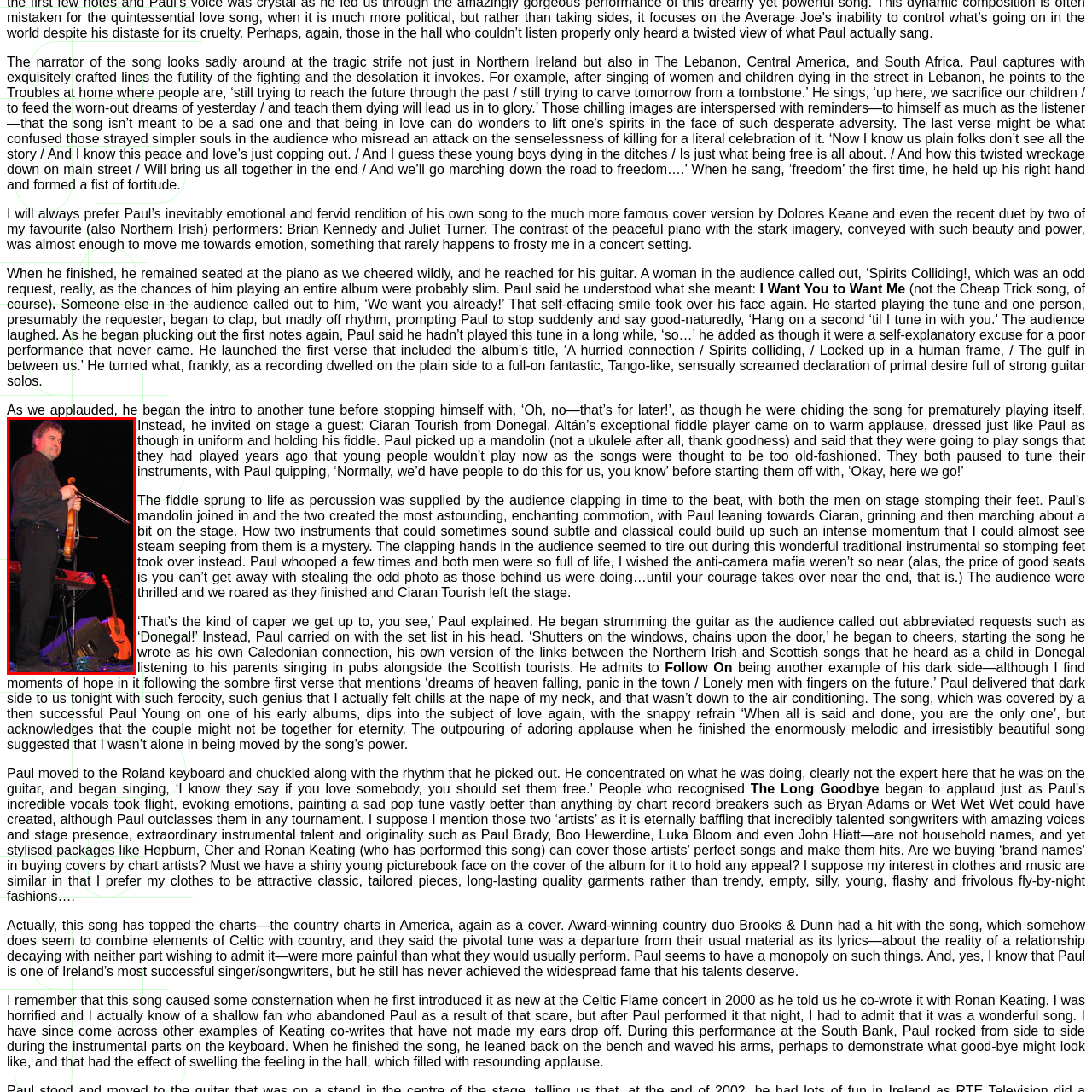Provide a comprehensive description of the image highlighted by the red bounding box.

In this captivating moment from a live performance, an exceptional fiddle player stands on stage, gripping his instrument confidently. Dressed in a sleek black outfit that mirrors the style of the main performer, he prepares to contribute to a musical collaboration that promises to blend traditional and contemporary sounds. The atmosphere is electric, filled with anticipation from the audience, who have just witnessed the enchanting chaos of a lively instrumental piece. Behind him, the keys of a Roland keyboard shimmer under the stage lights, while a guitar rests nearby, hinting at the diverse array of music set to unfold. The scene encapsulates the vibrant spirit of live music, where both artistry and shared passion create lasting connections with the audience.